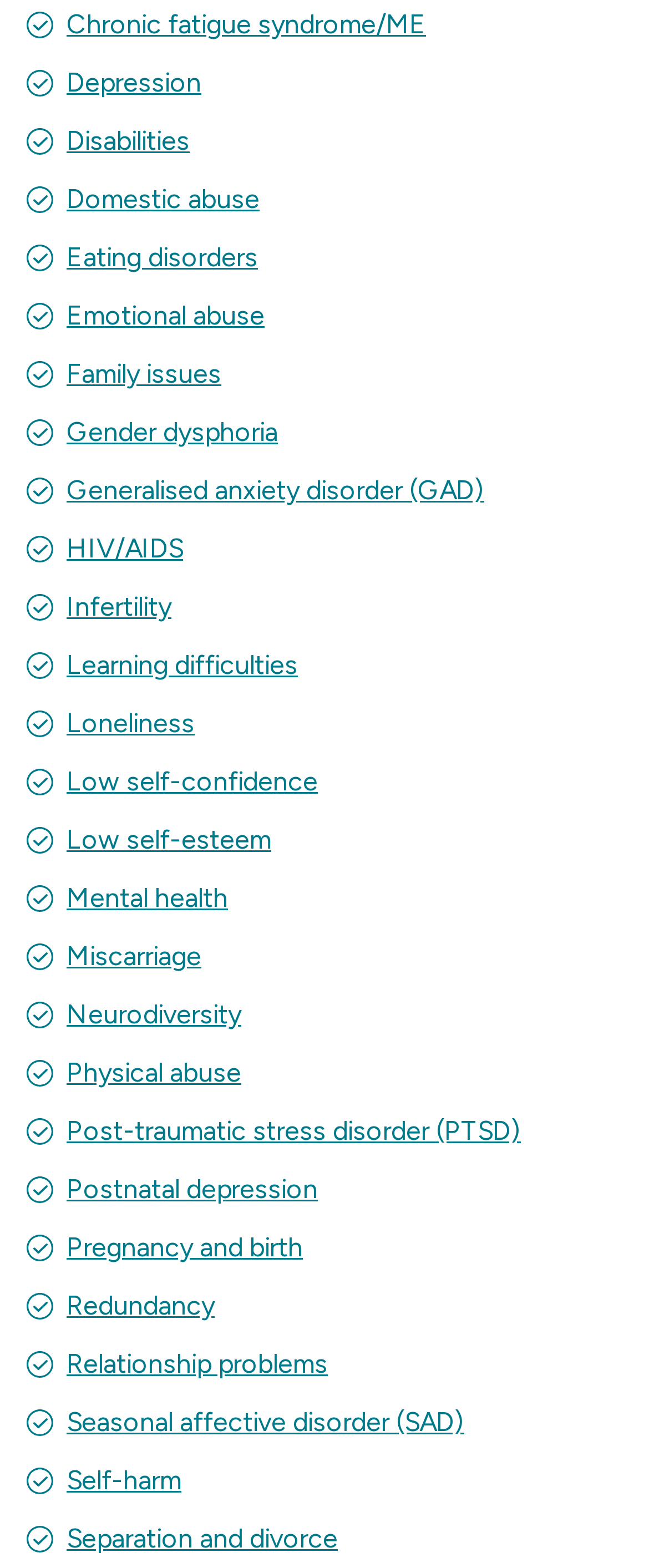Please locate the bounding box coordinates of the region I need to click to follow this instruction: "Learn about Depression".

[0.103, 0.042, 0.31, 0.063]